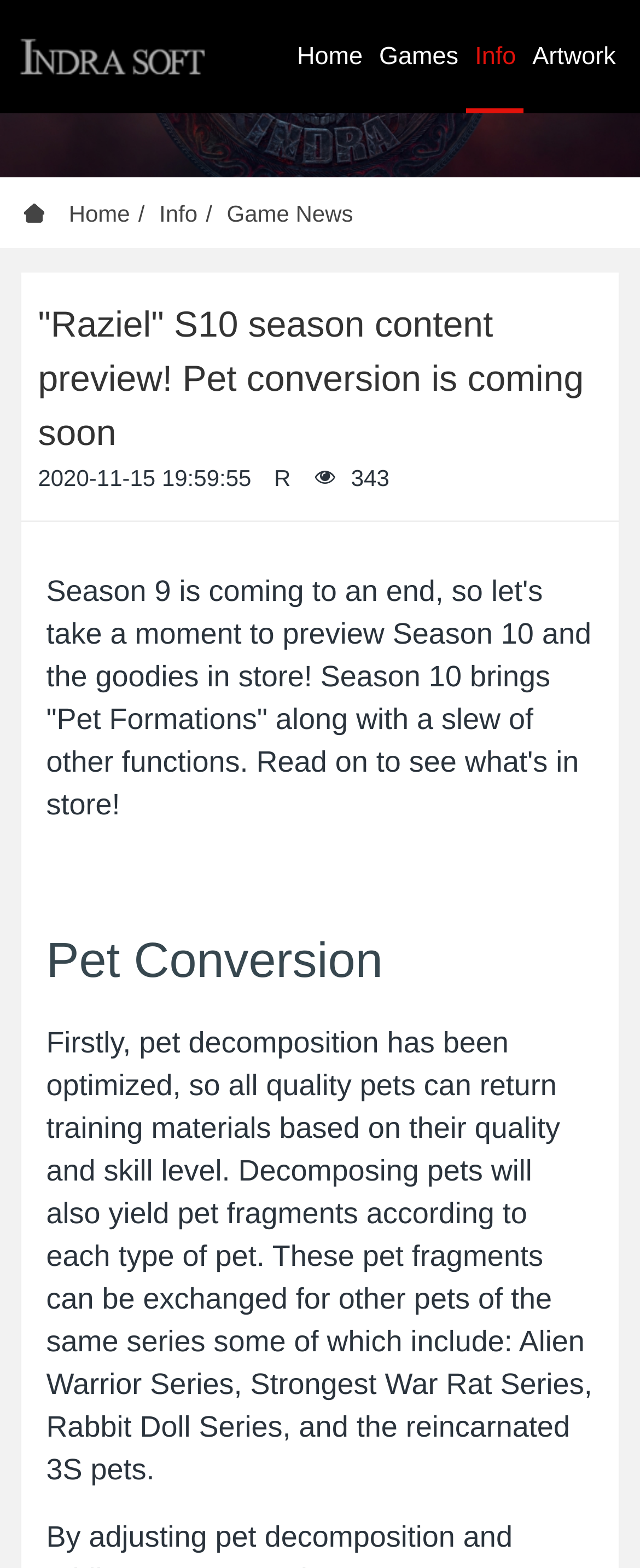What is the purpose of decomposing pets?
We need a detailed and exhaustive answer to the question. Please elaborate.

According to the text 'Decomposing pets will also yield pet fragments according to each type of pet. These pet fragments can be exchanged for other pets of the same series...', decomposing pets is used to get training materials based on their quality and skill level.